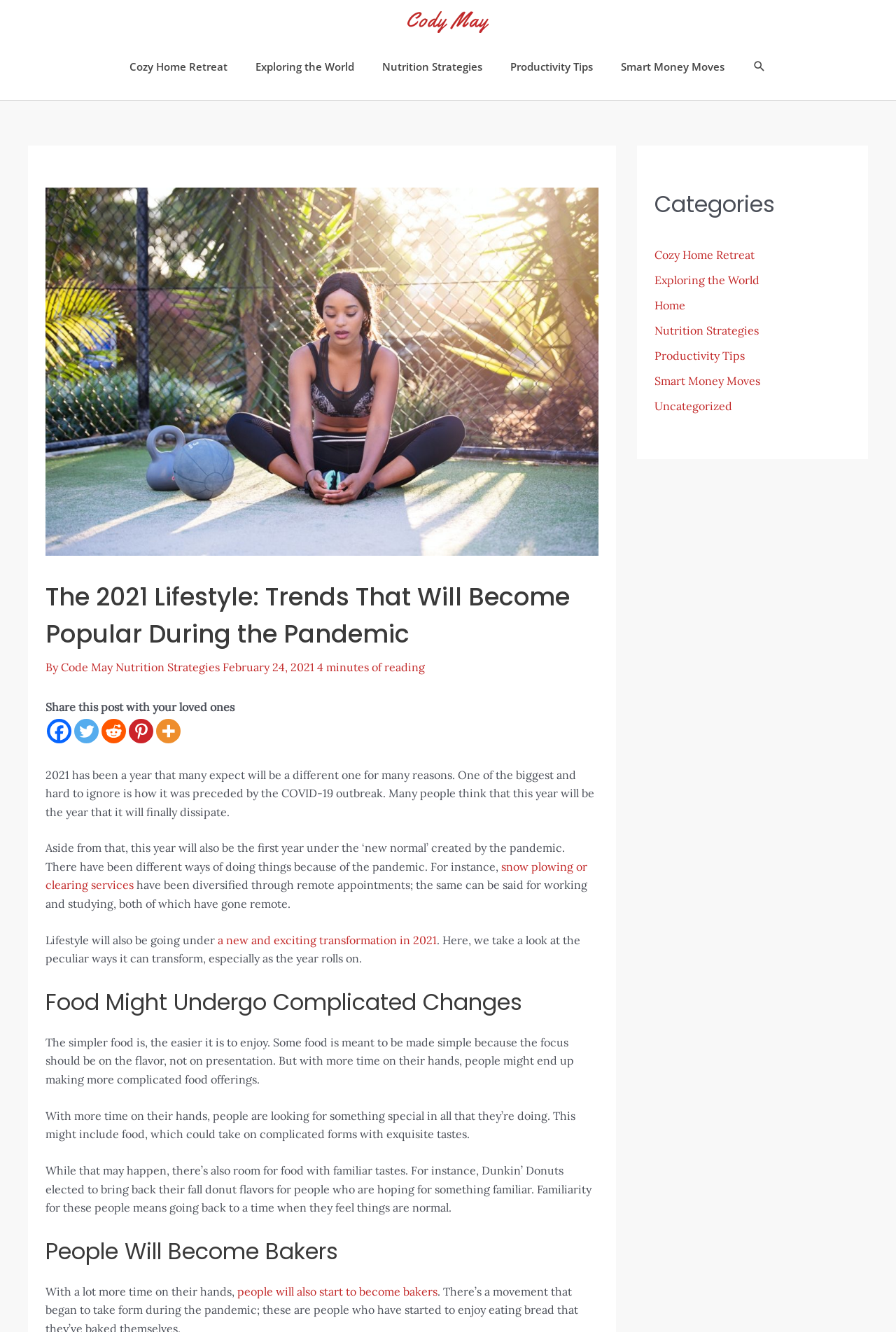How many categories are listed on the webpage?
Please provide a comprehensive answer based on the information in the image.

To find the number of categories, we can look at the 'Categories' section on the right-hand side of the webpage. There are 7 links listed under 'Categories', which are 'Cozy Home Retreat', 'Exploring the World', 'Home', 'Nutrition Strategies', 'Productivity Tips', 'Smart Money Moves', and 'Uncategorized'. Therefore, there are 7 categories listed on the webpage.